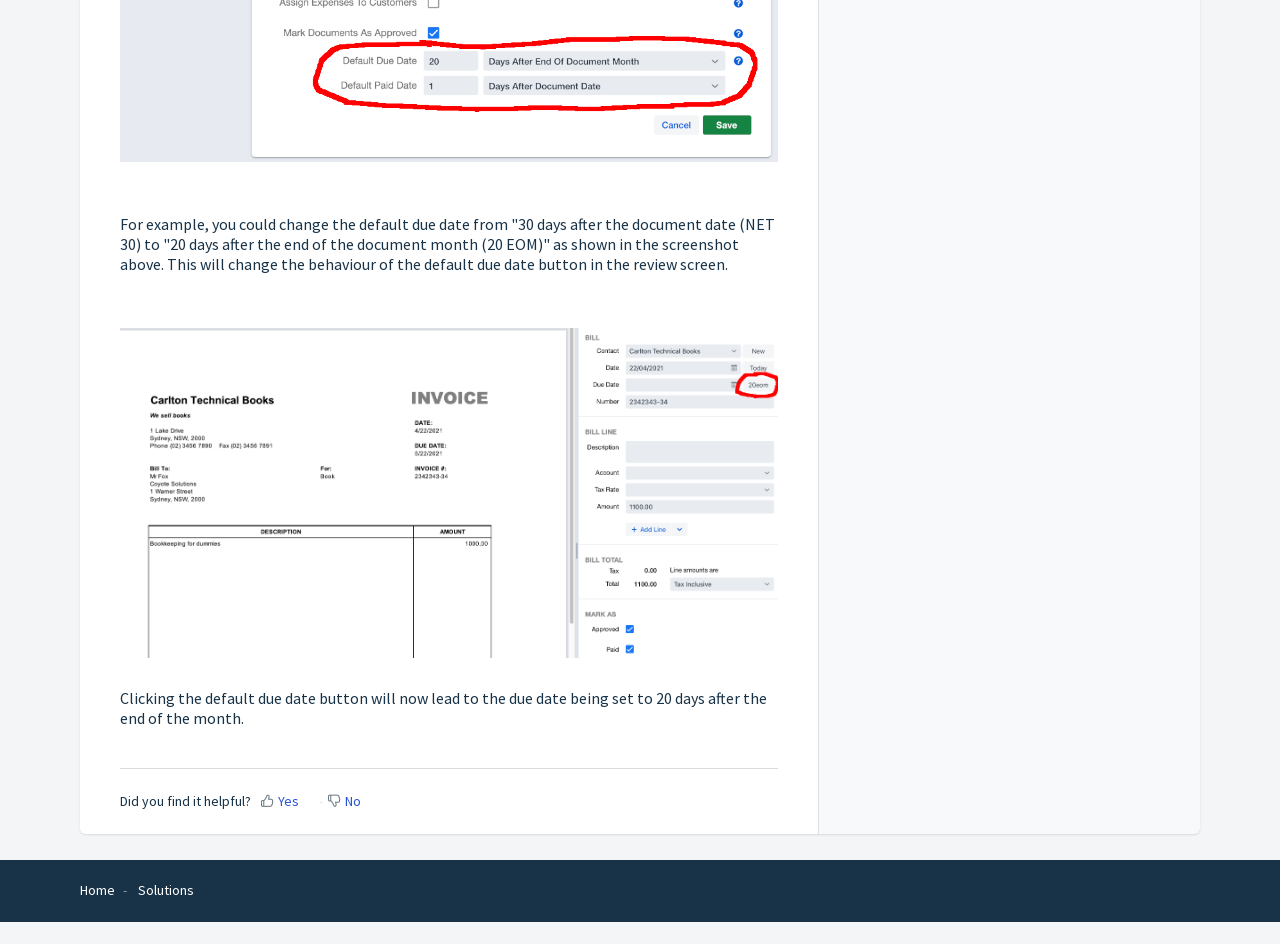Answer the question briefly using a single word or phrase: 
What is the default due date changed to?

20 days after the end of the month